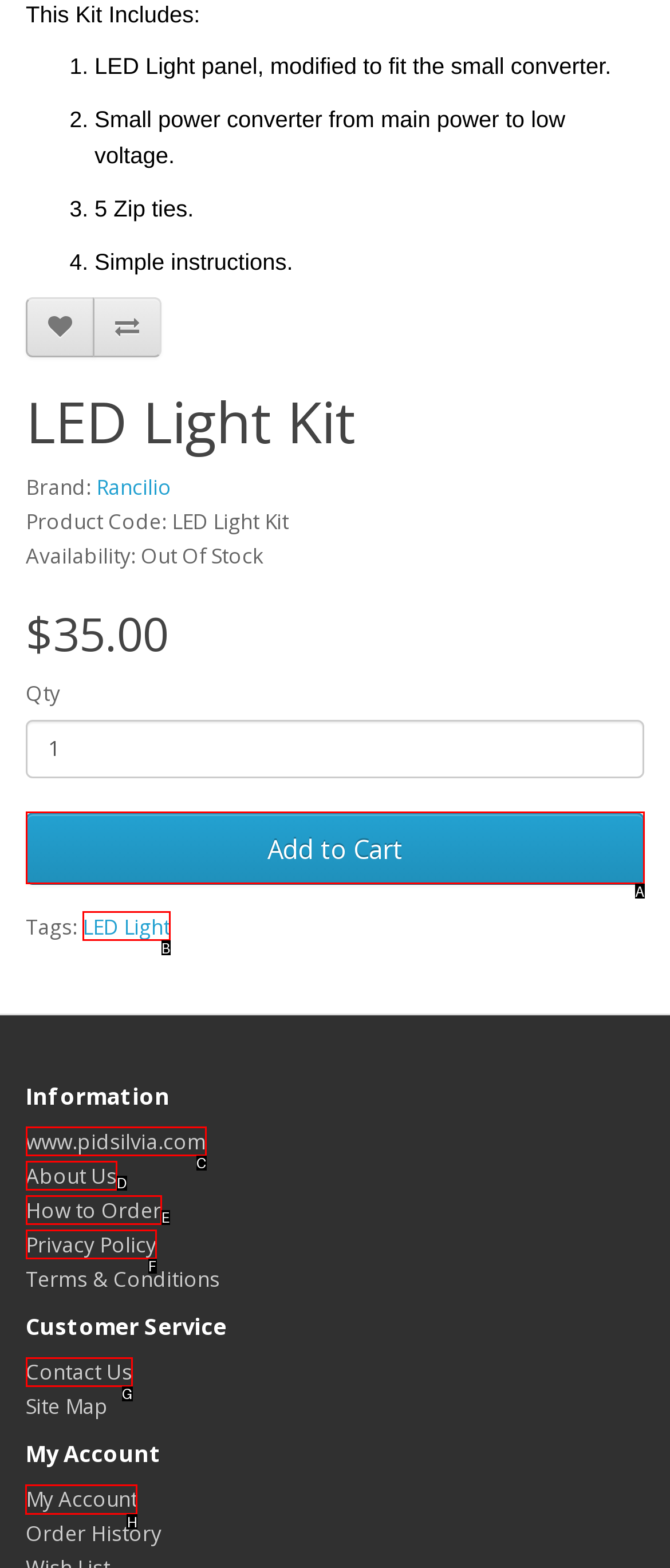Tell me which one HTML element you should click to complete the following task: Click the My Account link
Answer with the option's letter from the given choices directly.

H